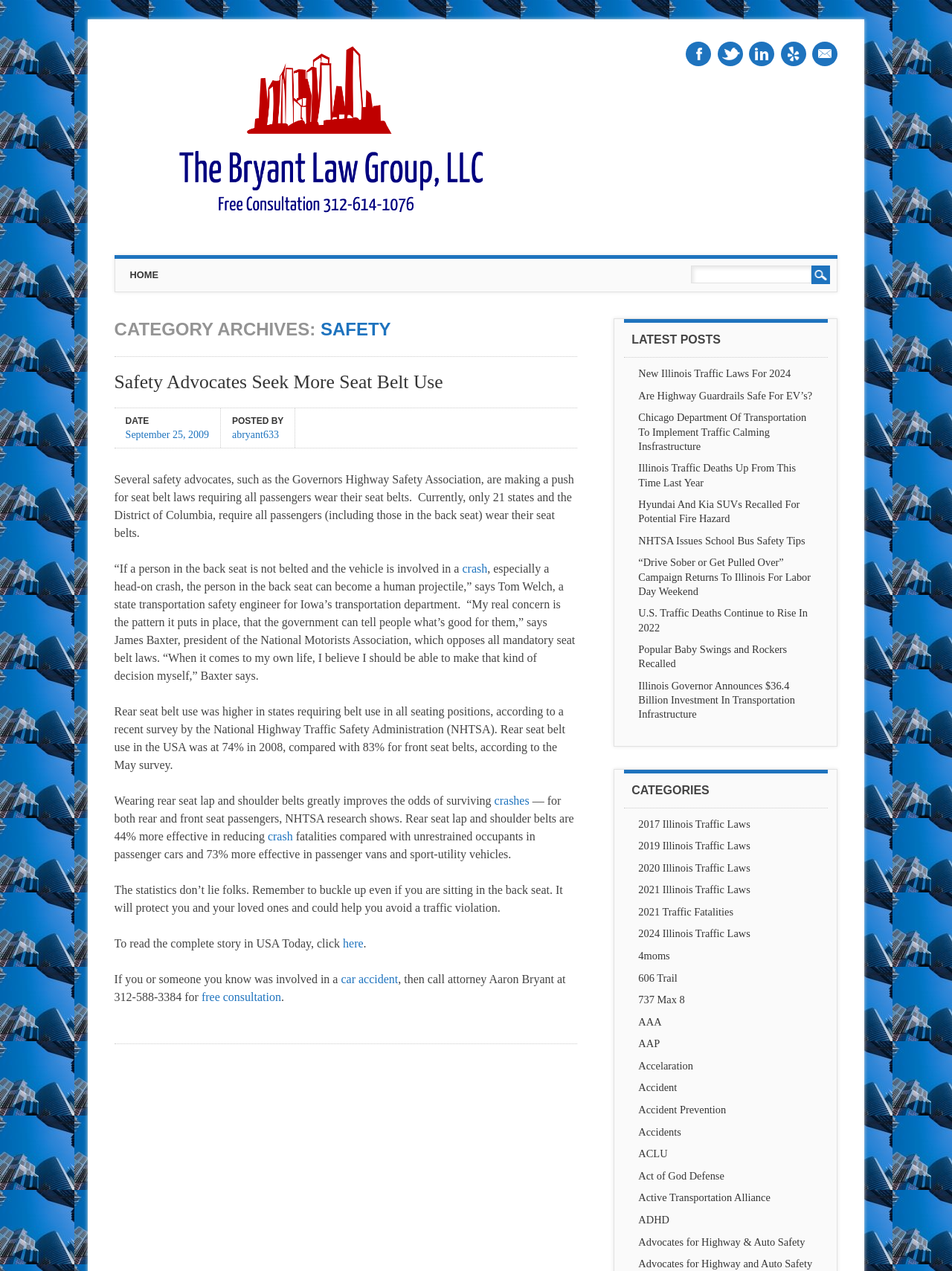Using the provided element description: "Accident", identify the bounding box coordinates. The coordinates should be four floats between 0 and 1 in the order [left, top, right, bottom].

[0.671, 0.851, 0.711, 0.86]